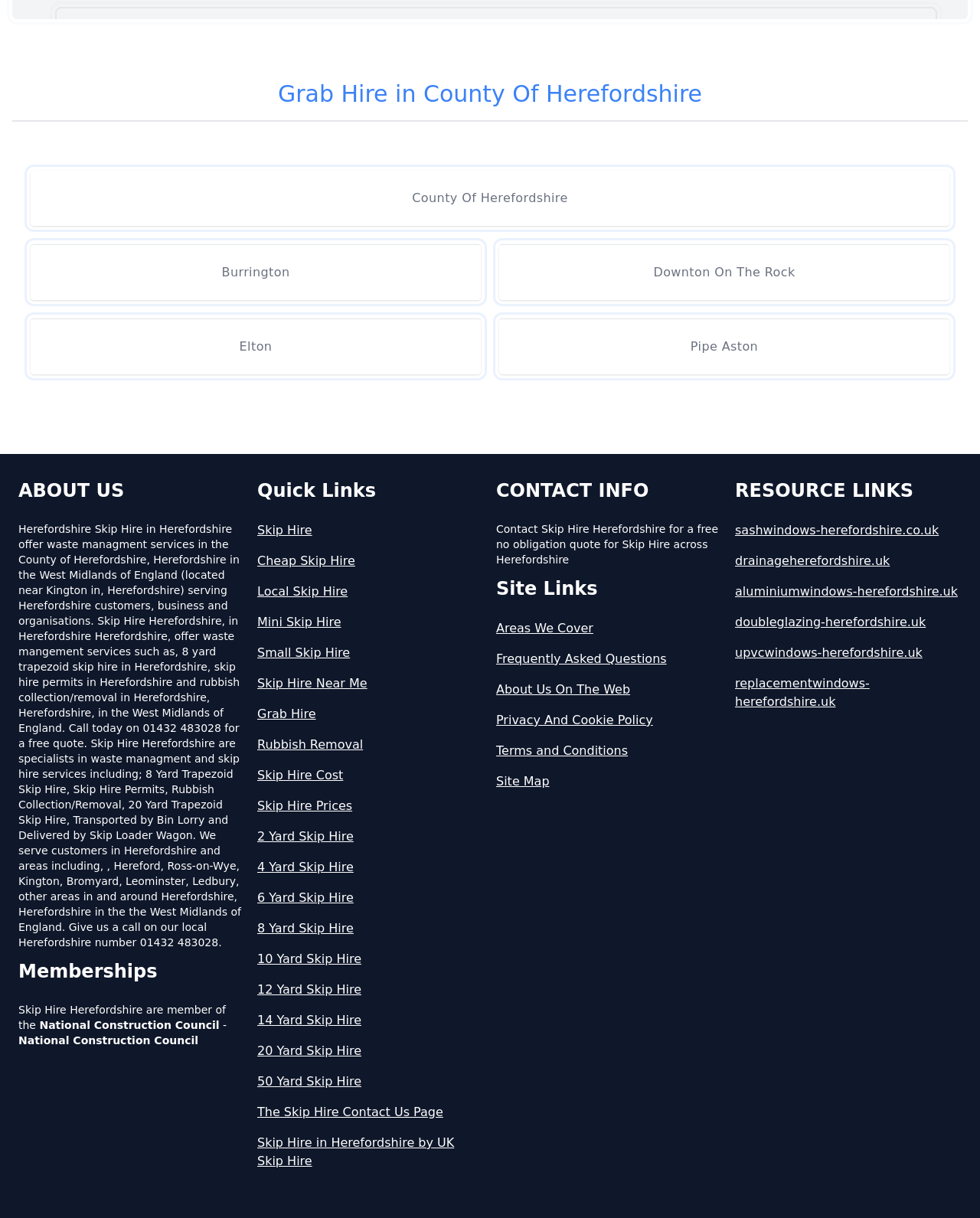Identify the bounding box of the UI element described as follows: "parent_node: Email * aria-describedby="email-notes" name="email"". Provide the coordinates as four float numbers in the range of 0 to 1 [left, top, right, bottom].

None